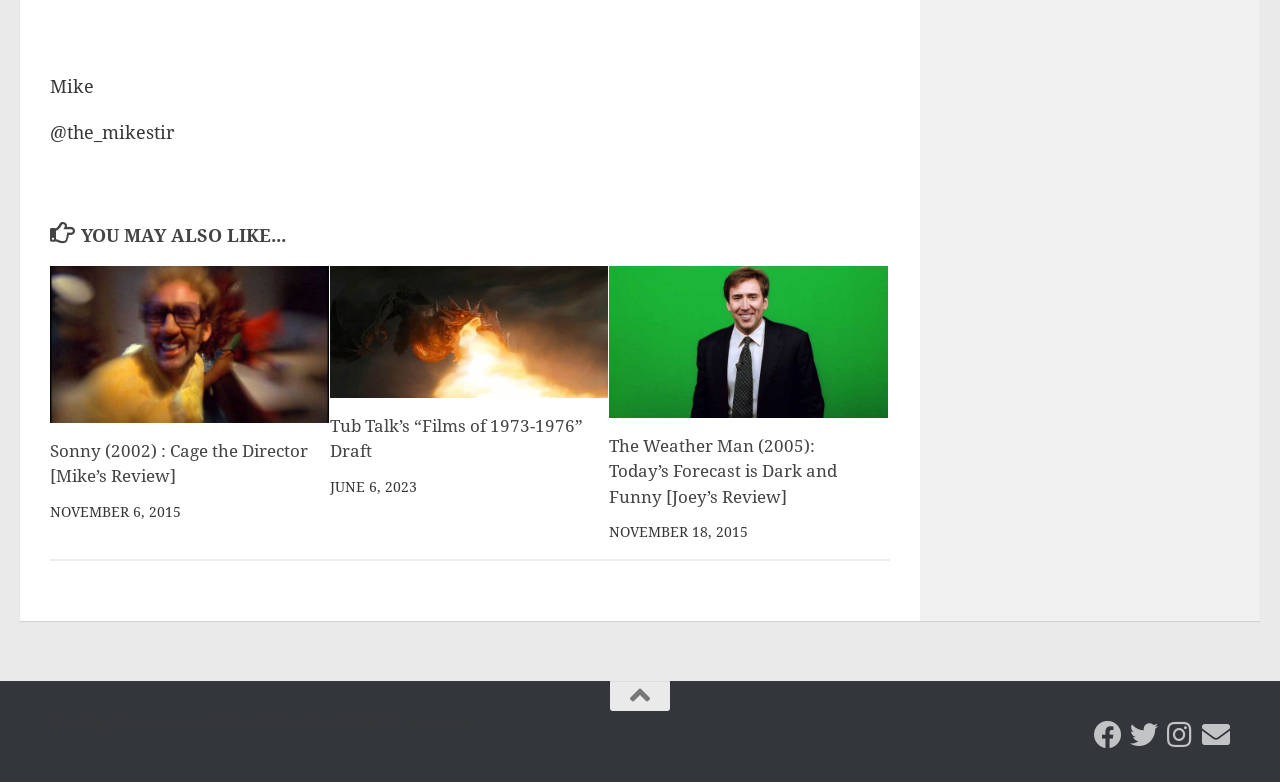Provide the bounding box coordinates of the area you need to click to execute the following instruction: "read post from NOVEMBER 6, 2015".

[0.039, 0.644, 0.141, 0.665]